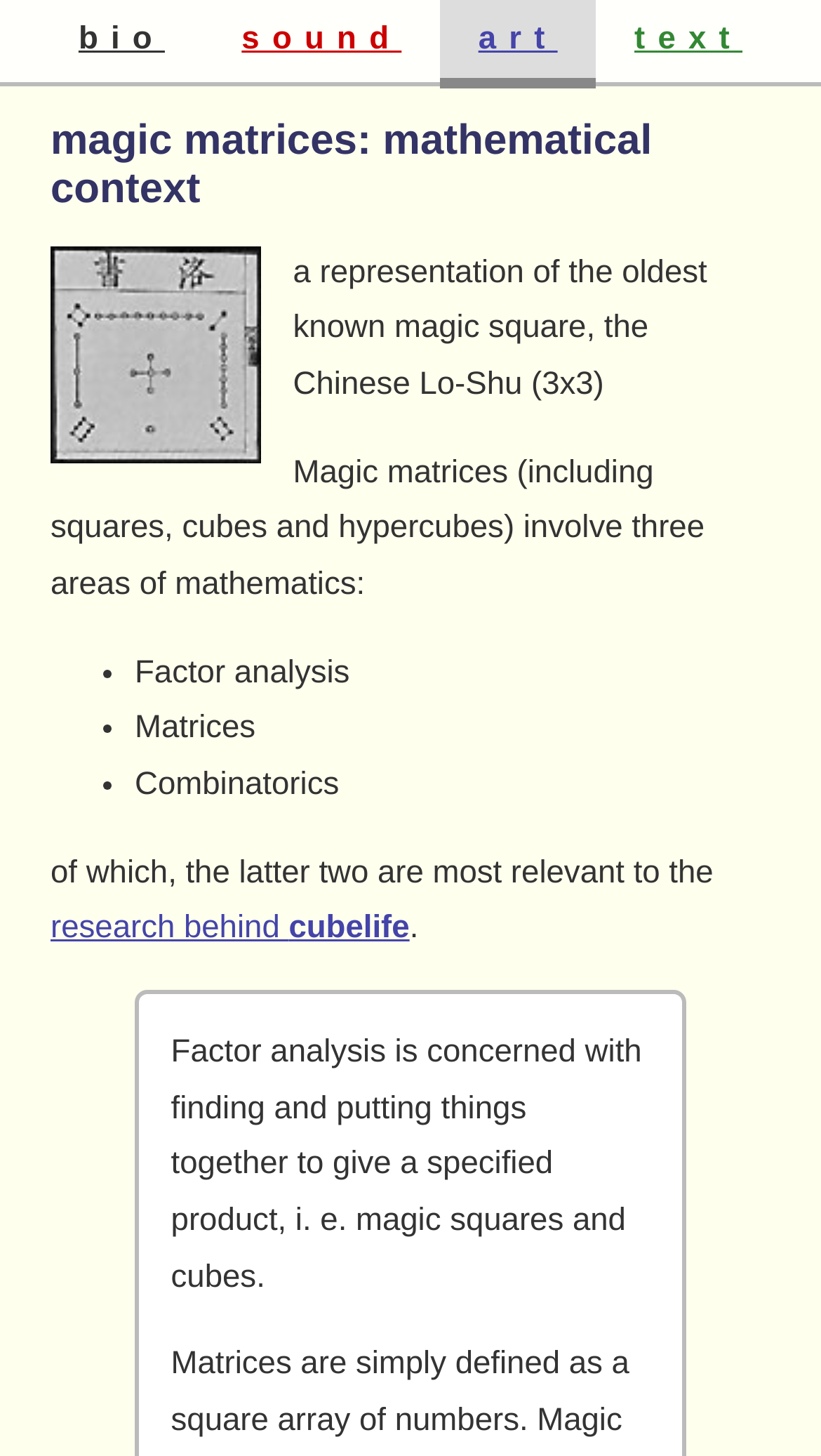What is the research behind cubelife about?
Using the visual information, respond with a single word or phrase.

Magic squares and cubes